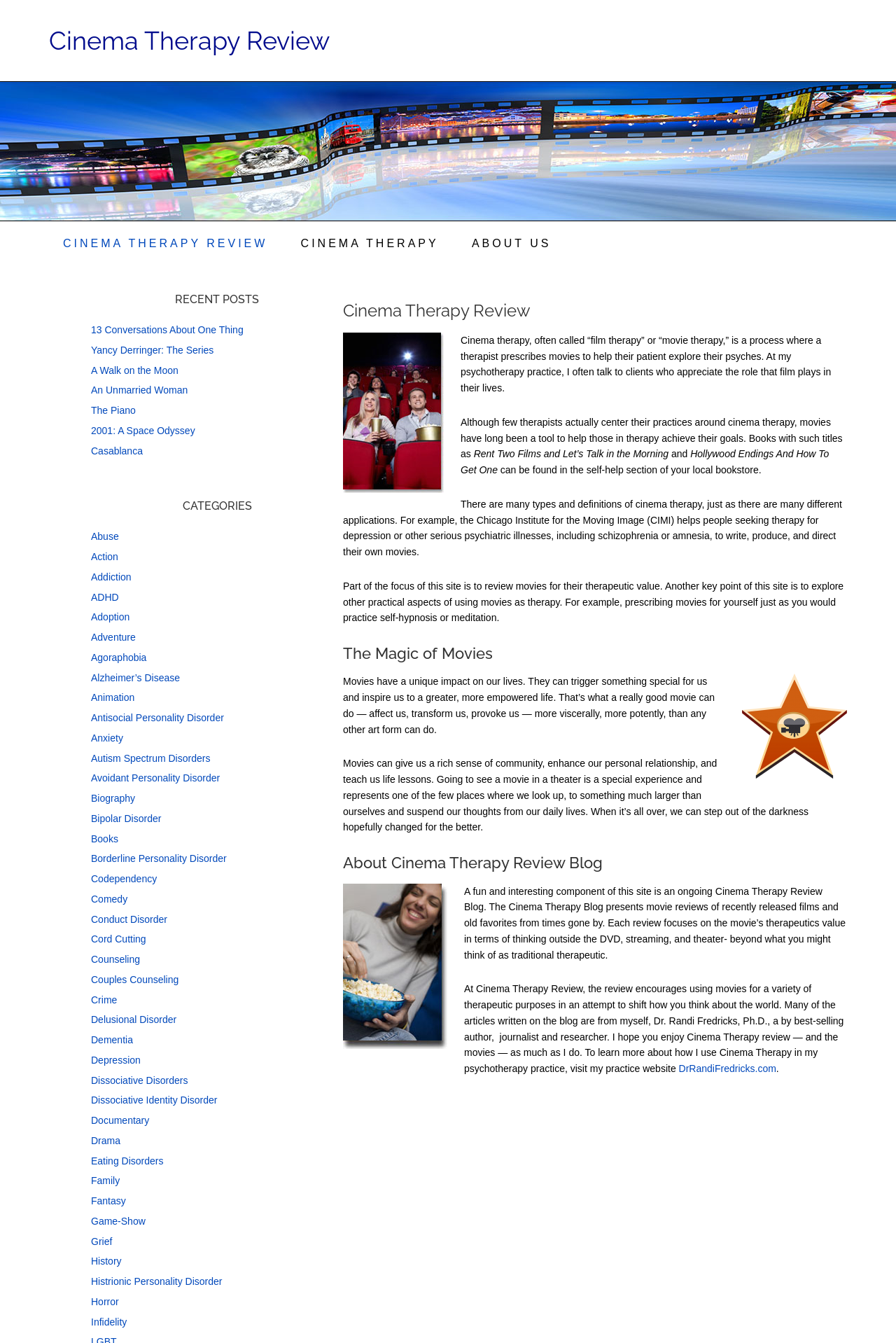What is the name of the blog on this website?
Based on the image content, provide your answer in one word or a short phrase.

Cinema Therapy Review Blog